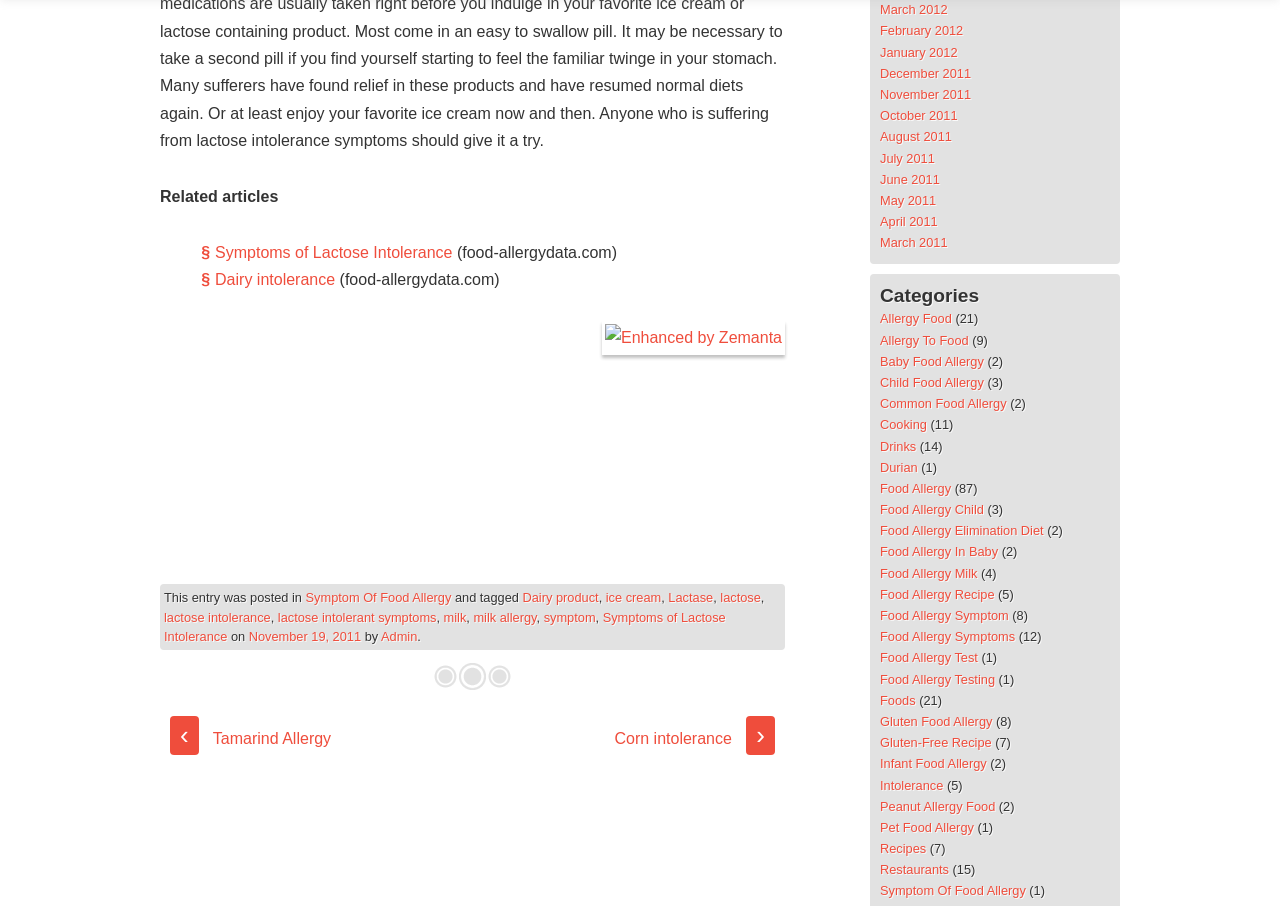Determine the bounding box coordinates of the clickable area required to perform the following instruction: "Click on 'Symptoms of Lactose Intolerance'". The coordinates should be represented as four float numbers between 0 and 1: [left, top, right, bottom].

[0.168, 0.269, 0.354, 0.288]